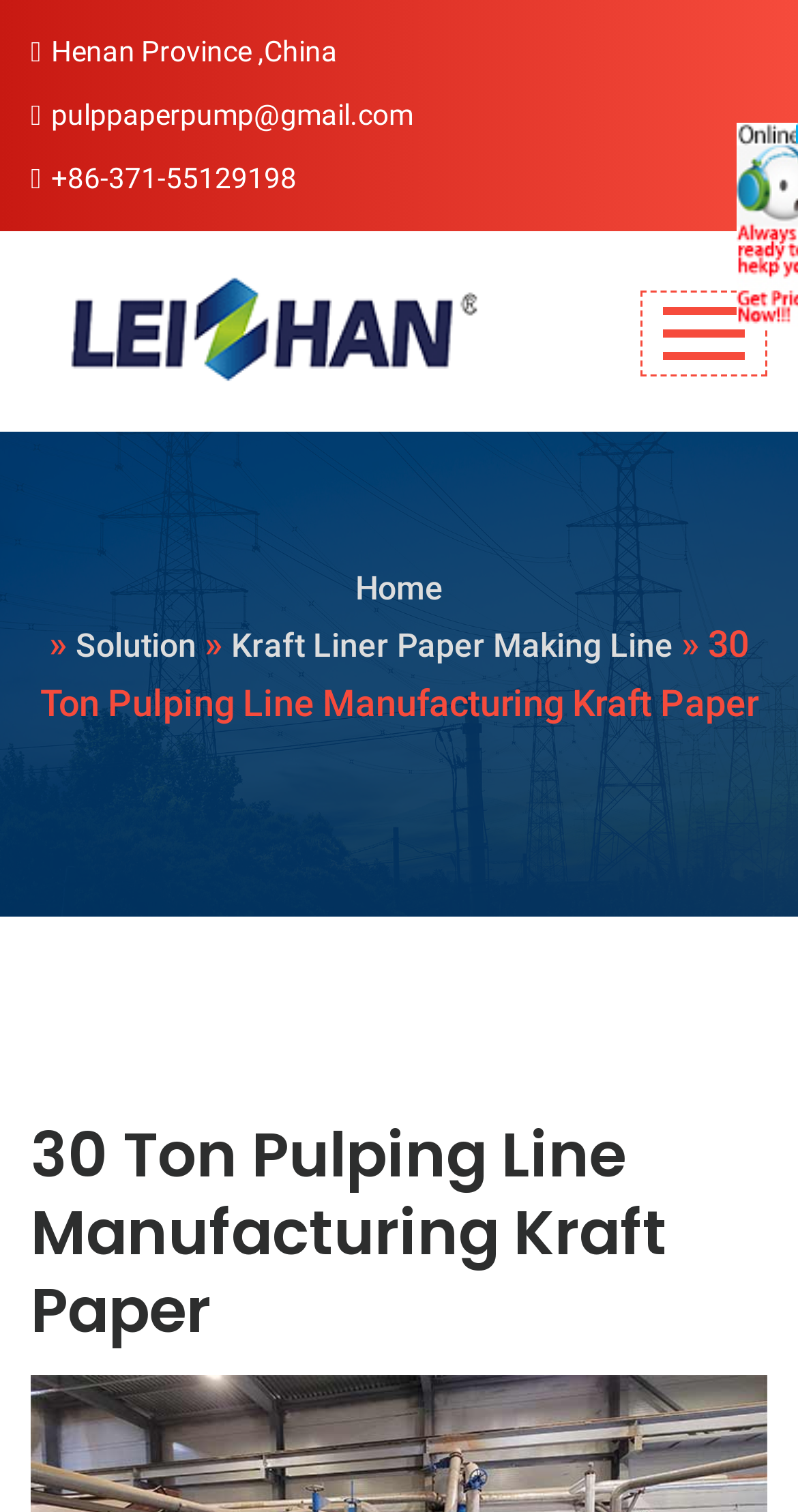Create a full and detailed caption for the entire webpage.

The webpage is about a 30 Ton Pulping Line for manufacturing Kraft paper. At the top left, there are three links: one for a location in Henan Province, China, another for an email address, and a third for a phone number. Below these links, there is a link to a person named Prashad, accompanied by an image of the same name.

To the right of these elements, there is a link with no text, and below it, a static text stating "Mobile Menu Will Come Here." Further down, there is a navigation menu, also known as a breadcrumb, that displays the page's hierarchy. The breadcrumb starts with a "Home" link, followed by a "Solution" link, then a "Kraft Liner Paper Making Line" link, and finally the current page, "30 Ton Pulping Line Manufacturing Kraft Paper".

At the very bottom of the page, there is a large heading that repeats the title "30 Ton Pulping Line Manufacturing Kraft Paper".